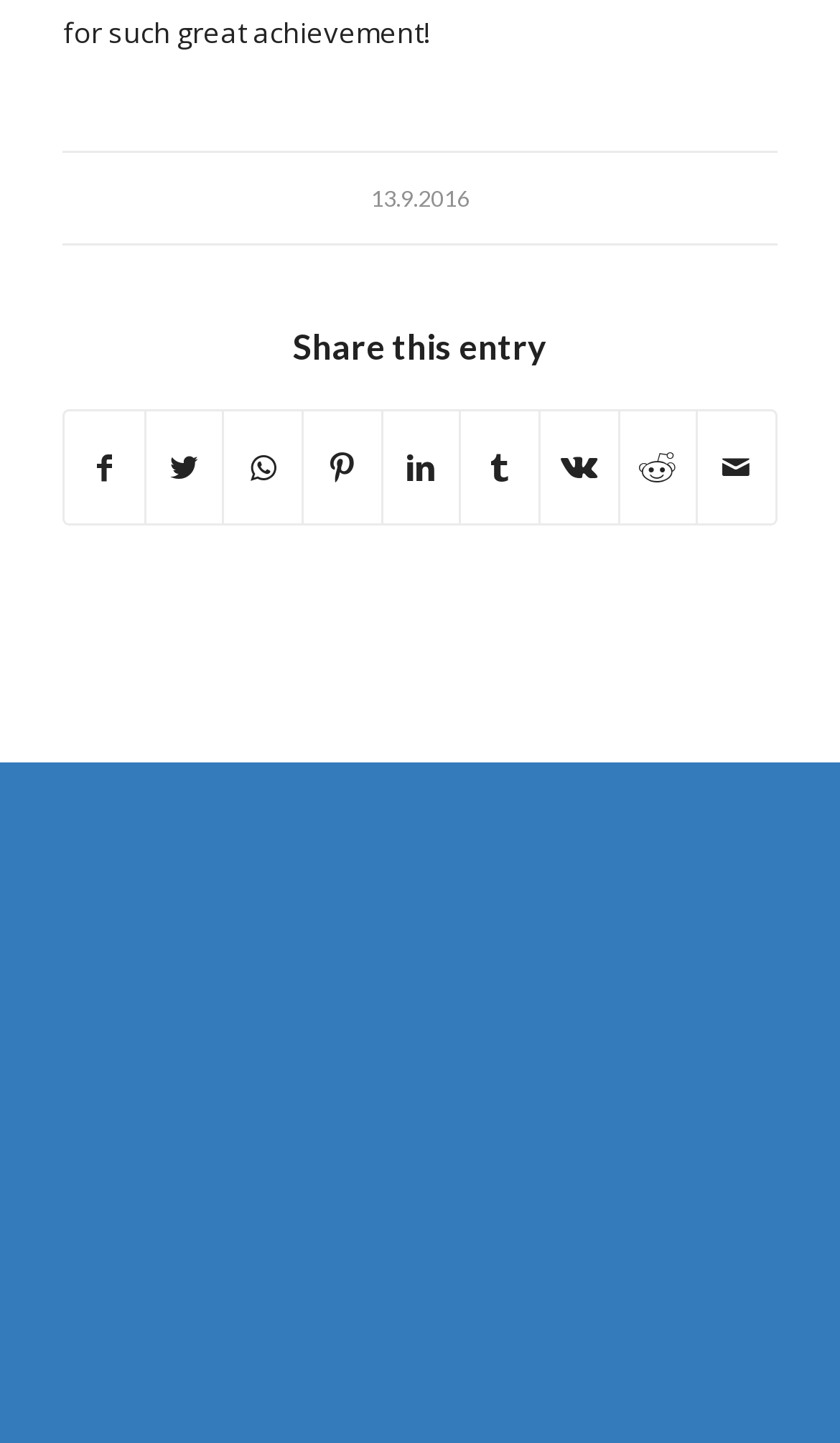How many links are available to share the entry?
We need a detailed and meticulous answer to the question.

The webpage provides 9 links to share the entry on various social media platforms, including Facebook, Twitter, WhatsApp, Pinterest, LinkedIn, Tumblr, Vk, Reddit, and Mail.